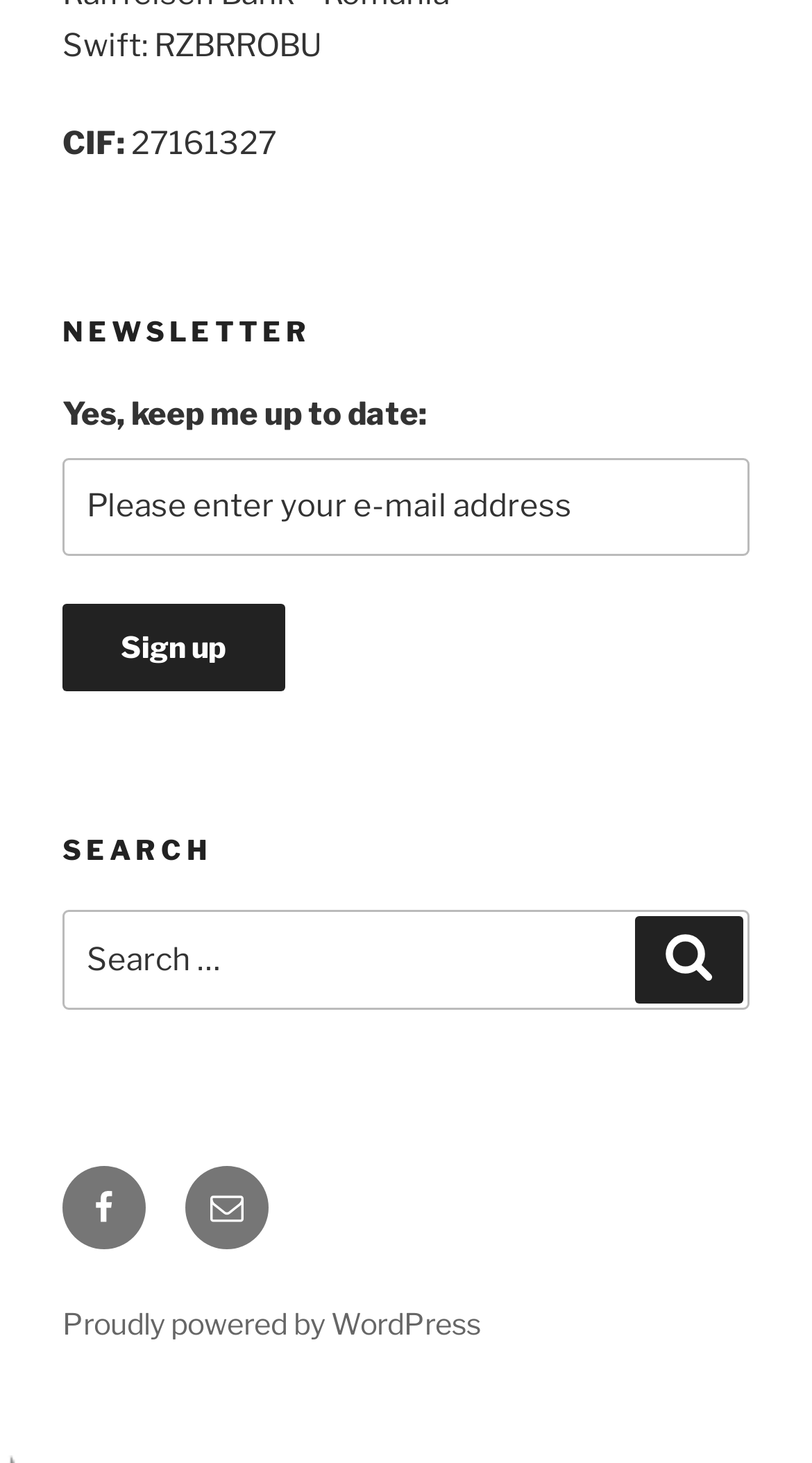Based on the element description: "Search", identify the bounding box coordinates for this UI element. The coordinates must be four float numbers between 0 and 1, listed as [left, top, right, bottom].

[0.782, 0.626, 0.915, 0.686]